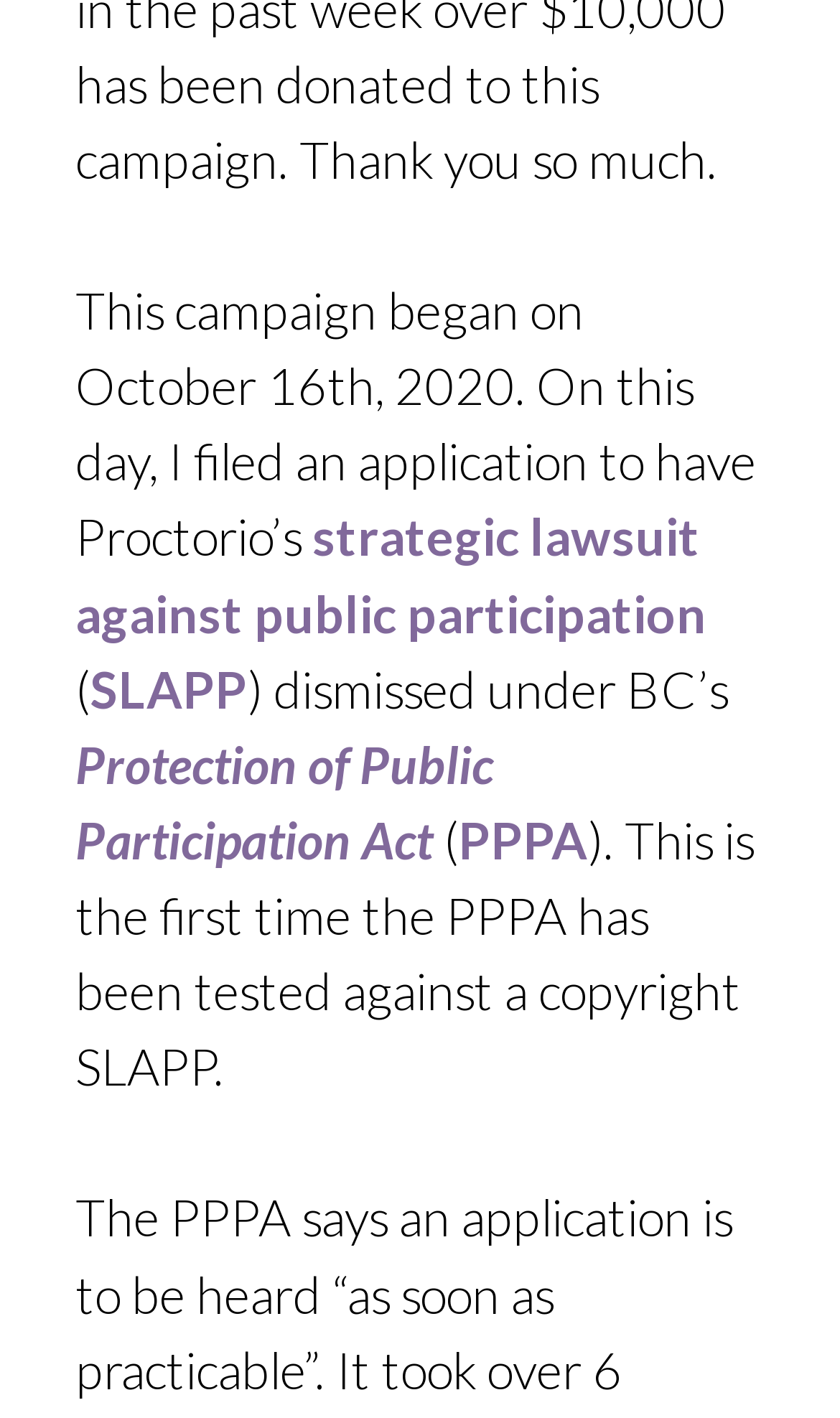Please provide a short answer using a single word or phrase for the question:
What type of lawsuit is mentioned in the webpage?

copyright SLAPP